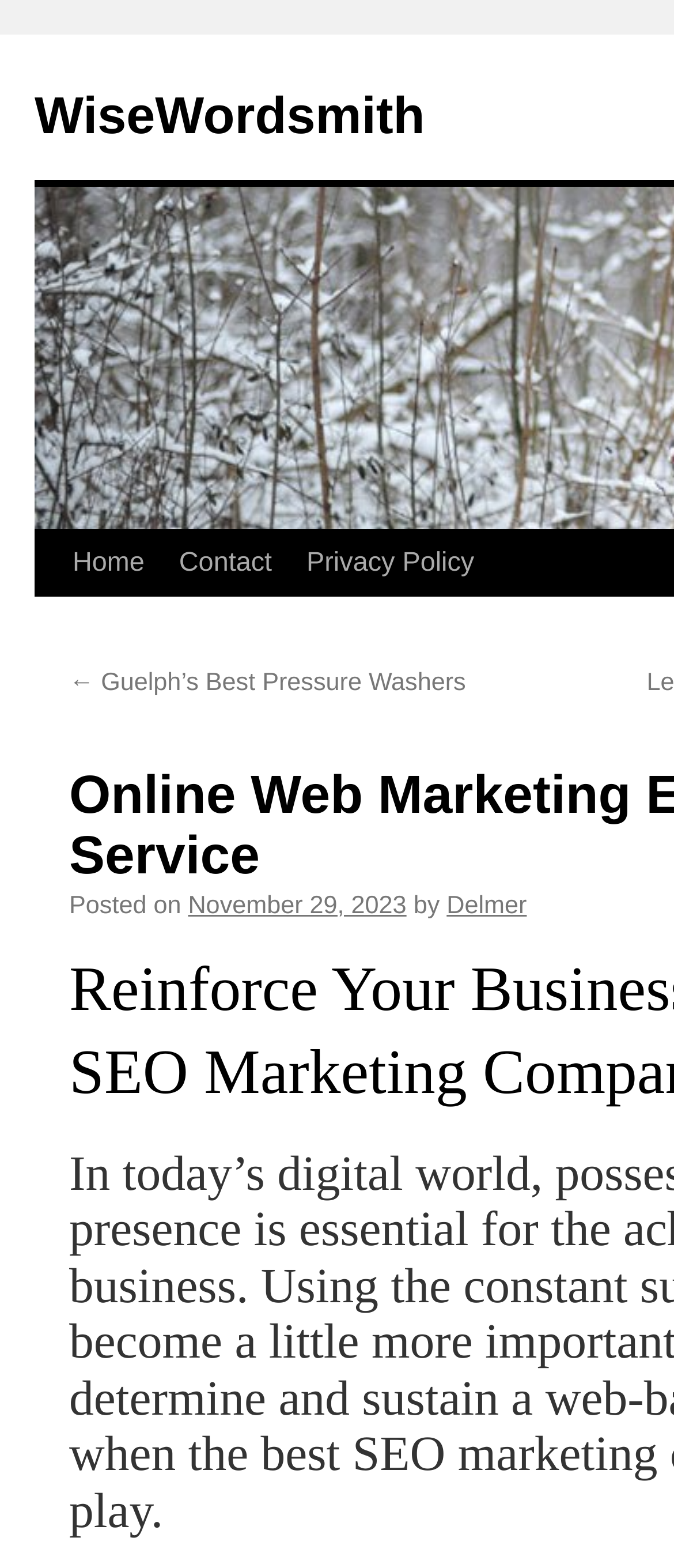Please provide a one-word or phrase answer to the question: 
Who is the author of the article?

Delmer